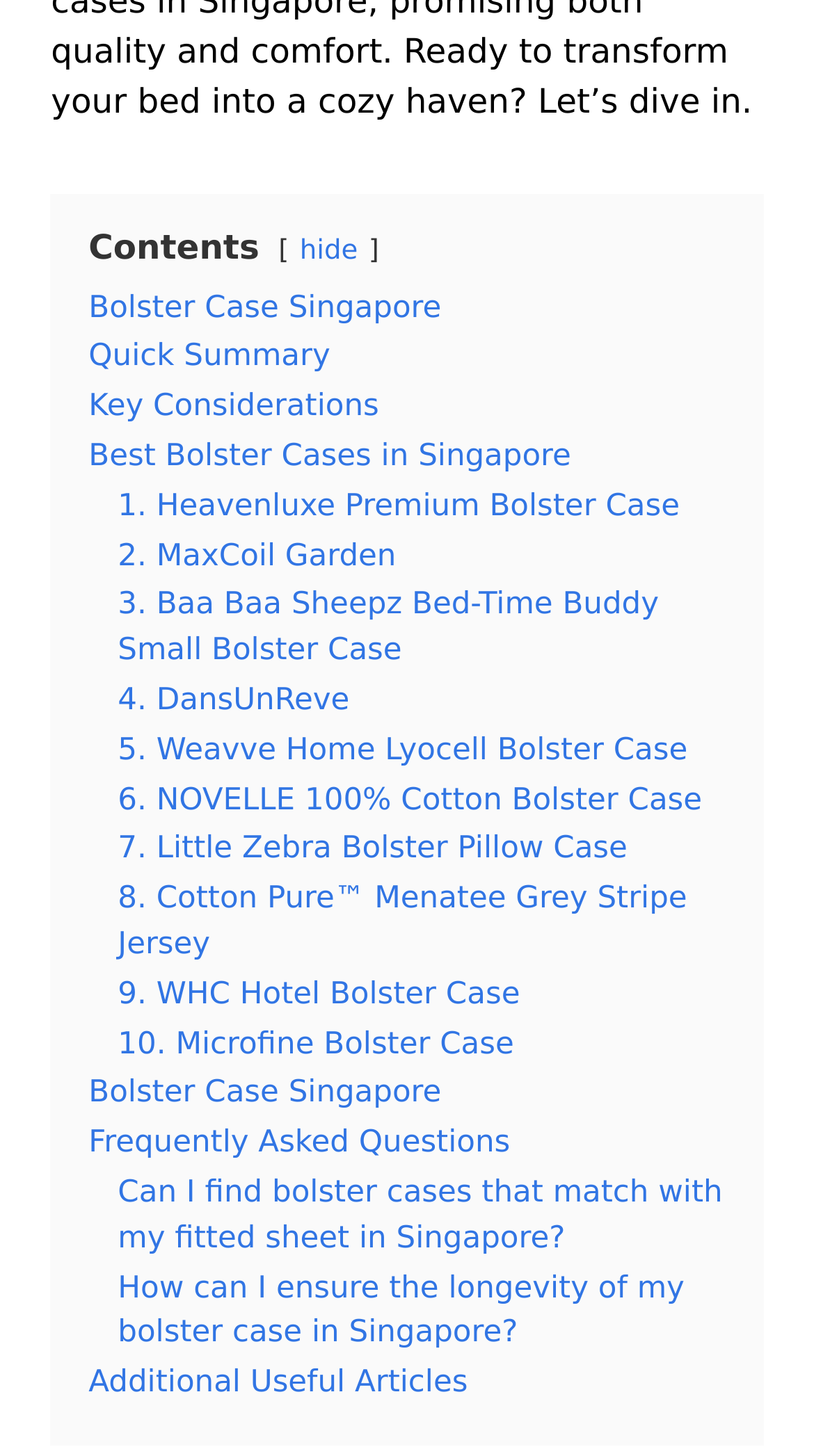Refer to the image and provide an in-depth answer to the question: 
What is the main topic of this webpage?

Based on the links and text on the webpage, it appears that the main topic is related to bolster cases in Singapore, including reviews, summaries, and FAQs.